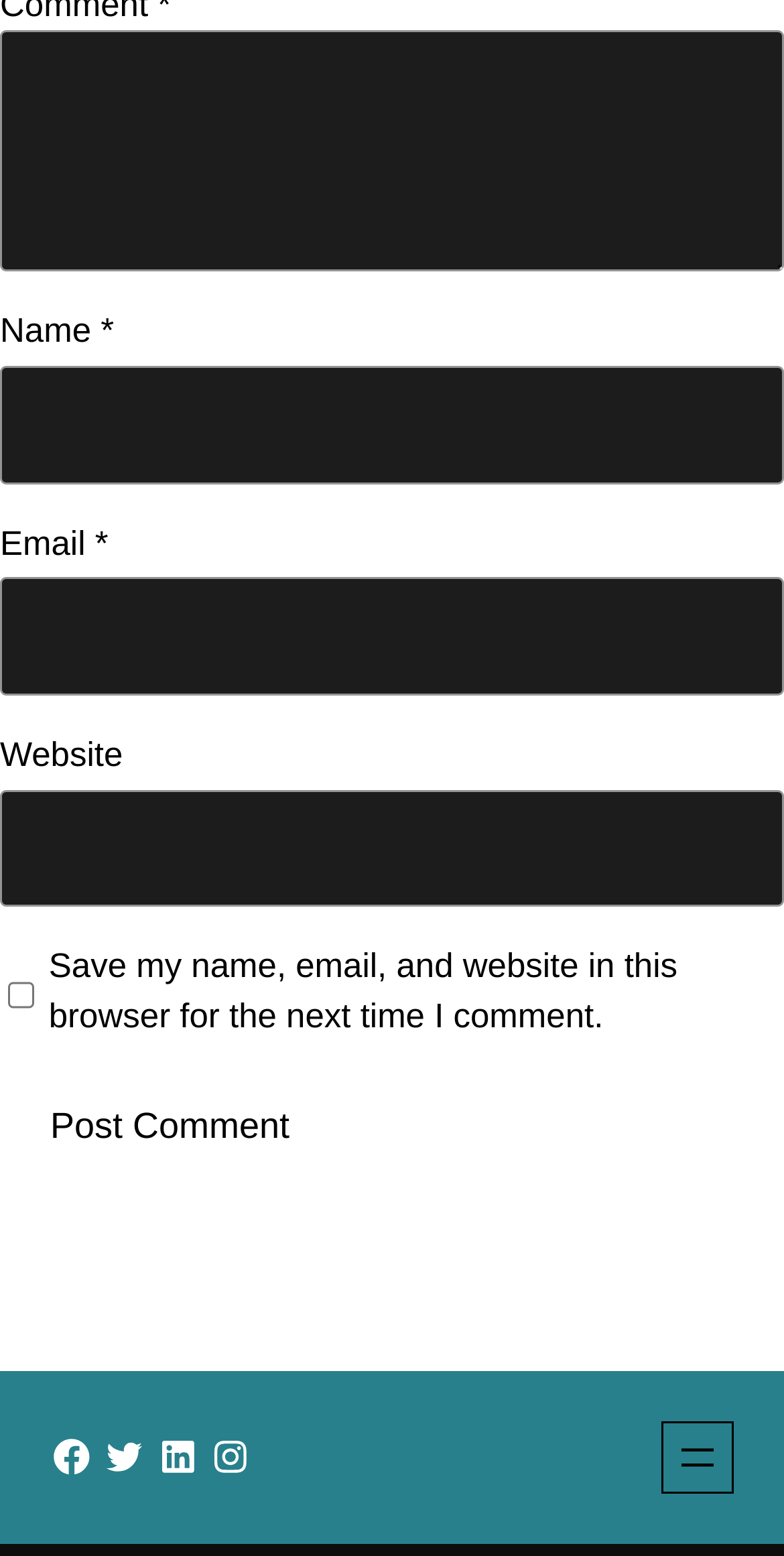Please determine the bounding box coordinates of the element to click in order to execute the following instruction: "Click the post comment button". The coordinates should be four float numbers between 0 and 1, specified as [left, top, right, bottom].

[0.0, 0.692, 0.433, 0.755]